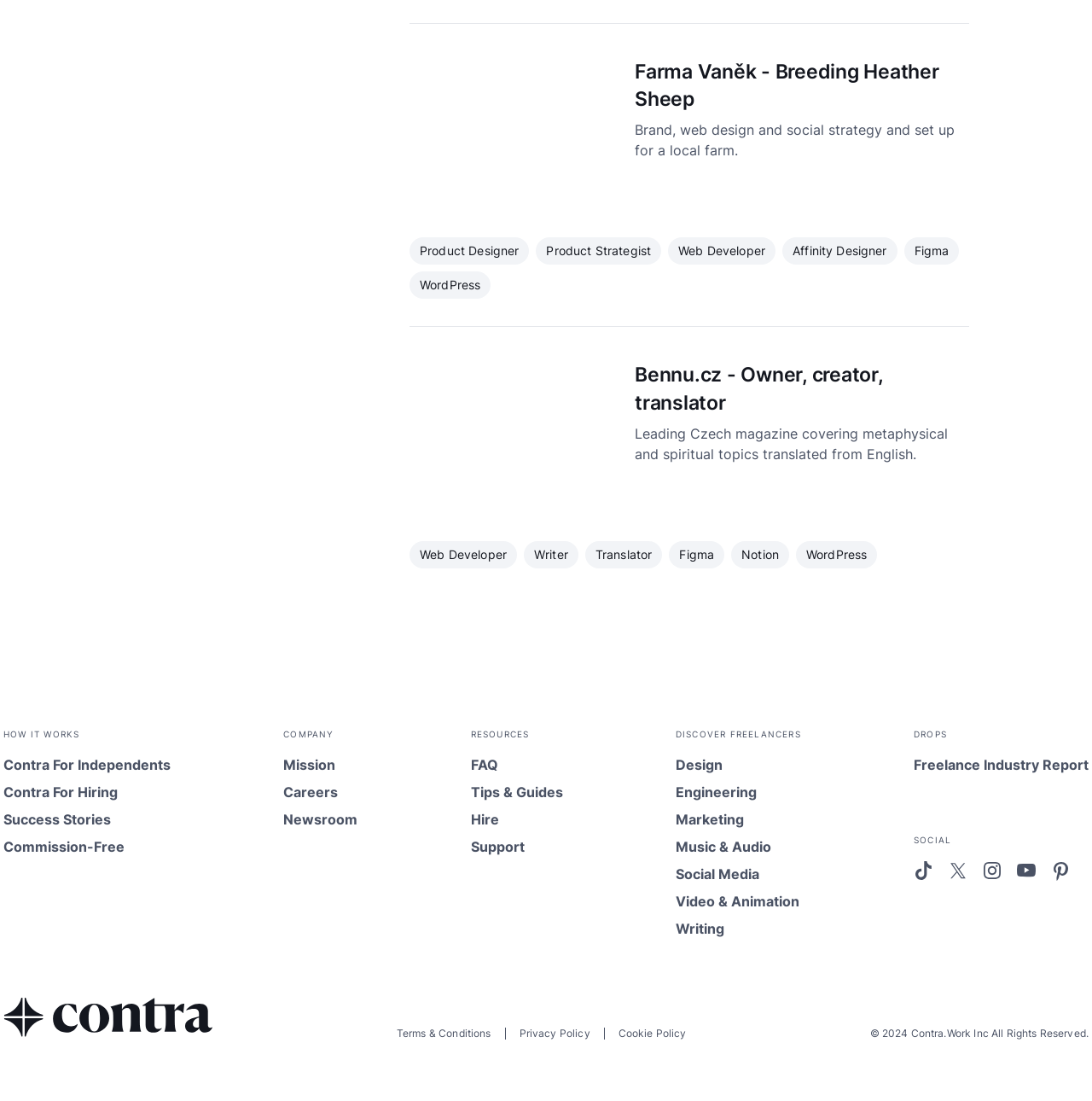Determine the bounding box coordinates for the UI element described. Format the coordinates as (top-left x, top-left y, bottom-right x, bottom-right y) and ensure all values are between 0 and 1. Element description: Music & Audio

[0.619, 0.759, 0.733, 0.778]